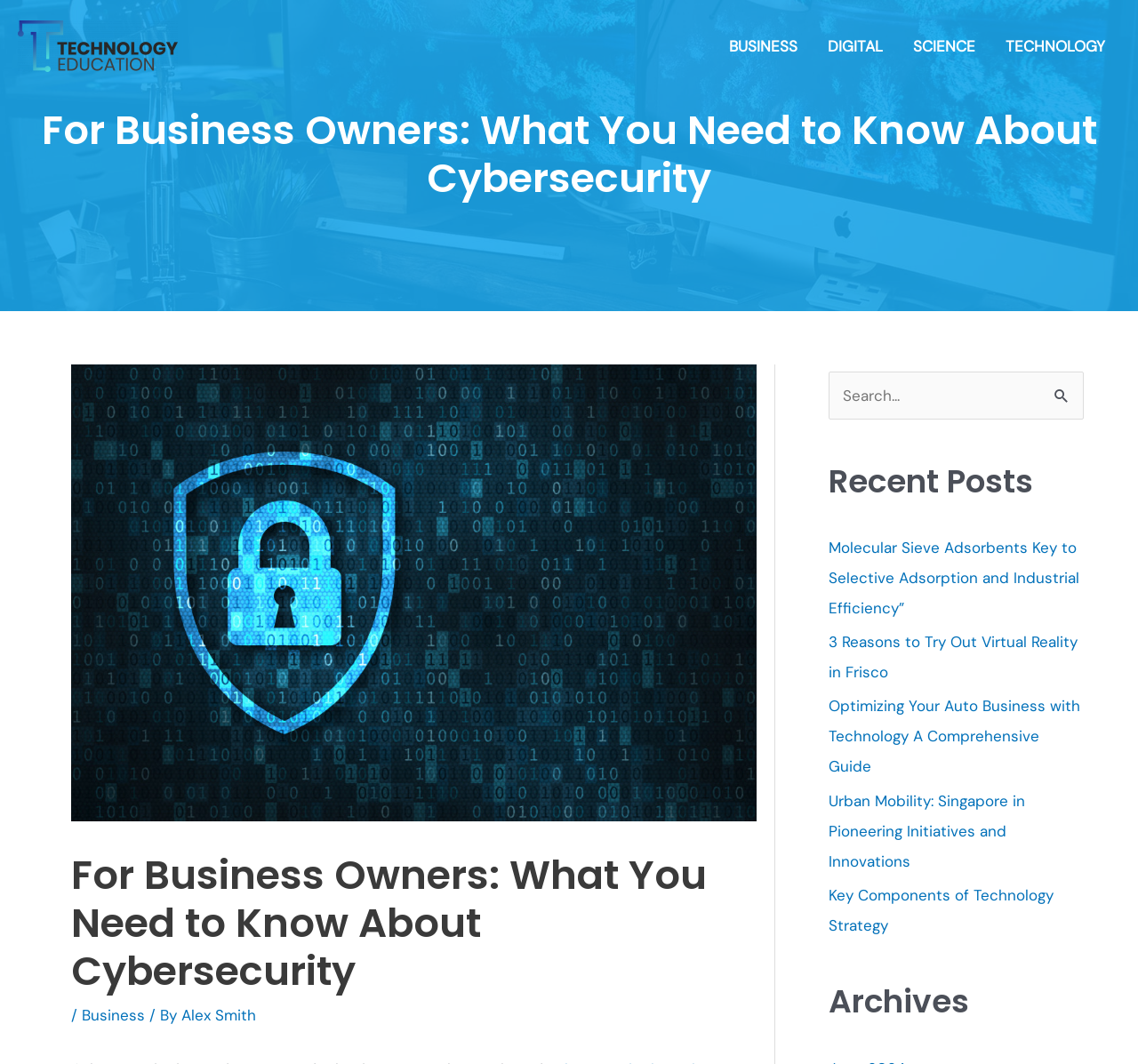Elaborate on the different components and information displayed on the webpage.

This webpage is about cybersecurity, specifically focusing on its importance for businesses. At the top left corner, there is a logo of "Technology Education" accompanied by a link to the same. To the right of the logo, there is a navigation menu with links to different categories: "BUSINESS", "DIGITAL", "SCIENCE", and "TECHNOLOGY".

Below the navigation menu, there is a prominent heading that reads "For Business Owners: What You Need to Know About Cybersecurity". This heading is accompanied by an image related to cybersecurity. Below the image, there is a subheading with the same text as the main heading, followed by a slash and the author's name, "Alex Smith", with a link to the author's profile.

On the right side of the page, there is a search bar with a label "Search for:" and a search button. Below the search bar, there is a section titled "Recent Posts" with links to five different articles, including "Molecular Sieve Adsorbents Key to Selective Adsorption and Industrial Efficiency", "3 Reasons to Try Out Virtual Reality in Frisco", and others. Below the recent posts section, there is a heading titled "Archives".

Overall, the webpage appears to be a blog or article page focused on providing information and resources related to cybersecurity for businesses.